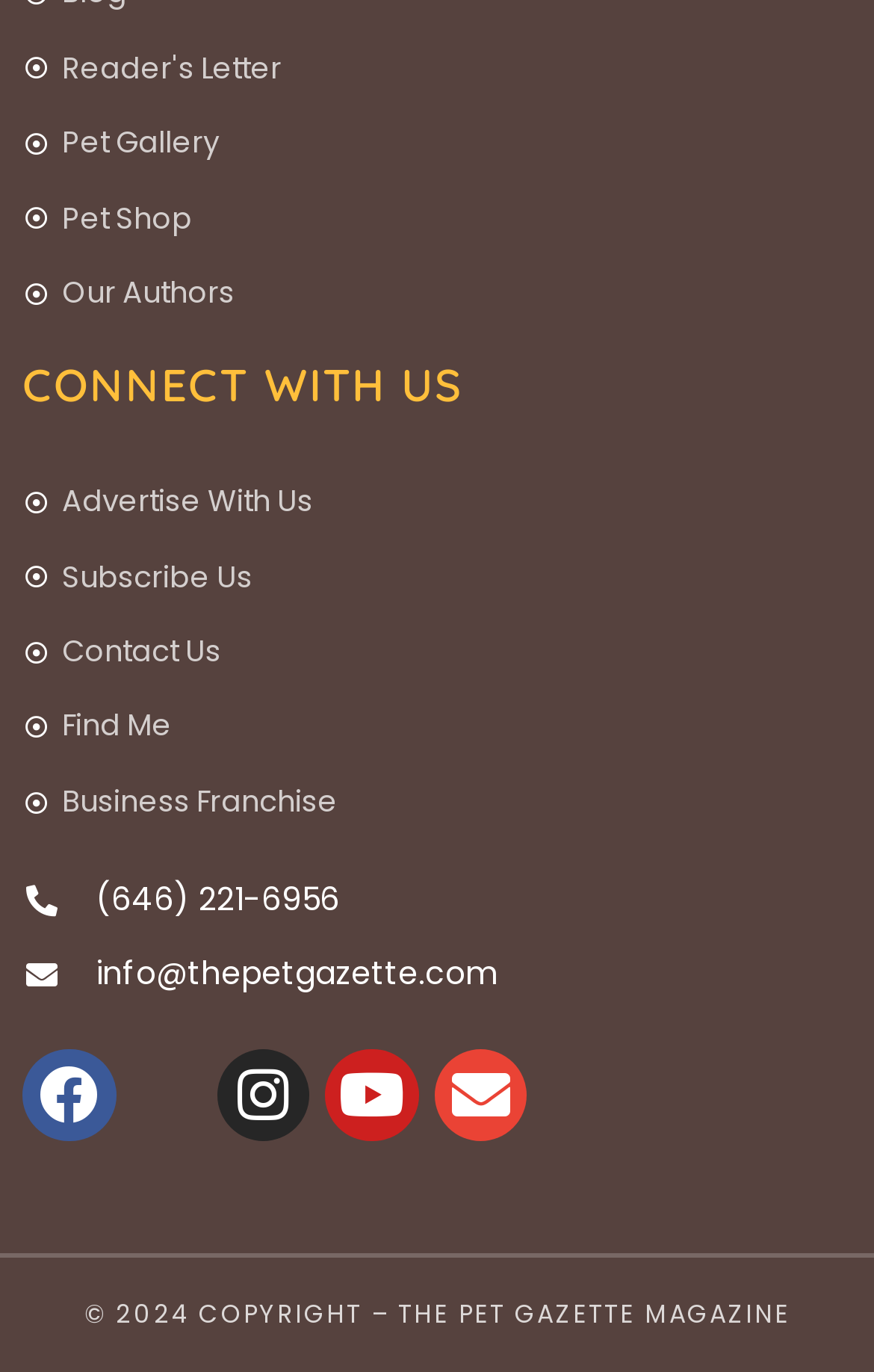Answer with a single word or phrase: 
What is the phone number to contact?

(646) 221-6956